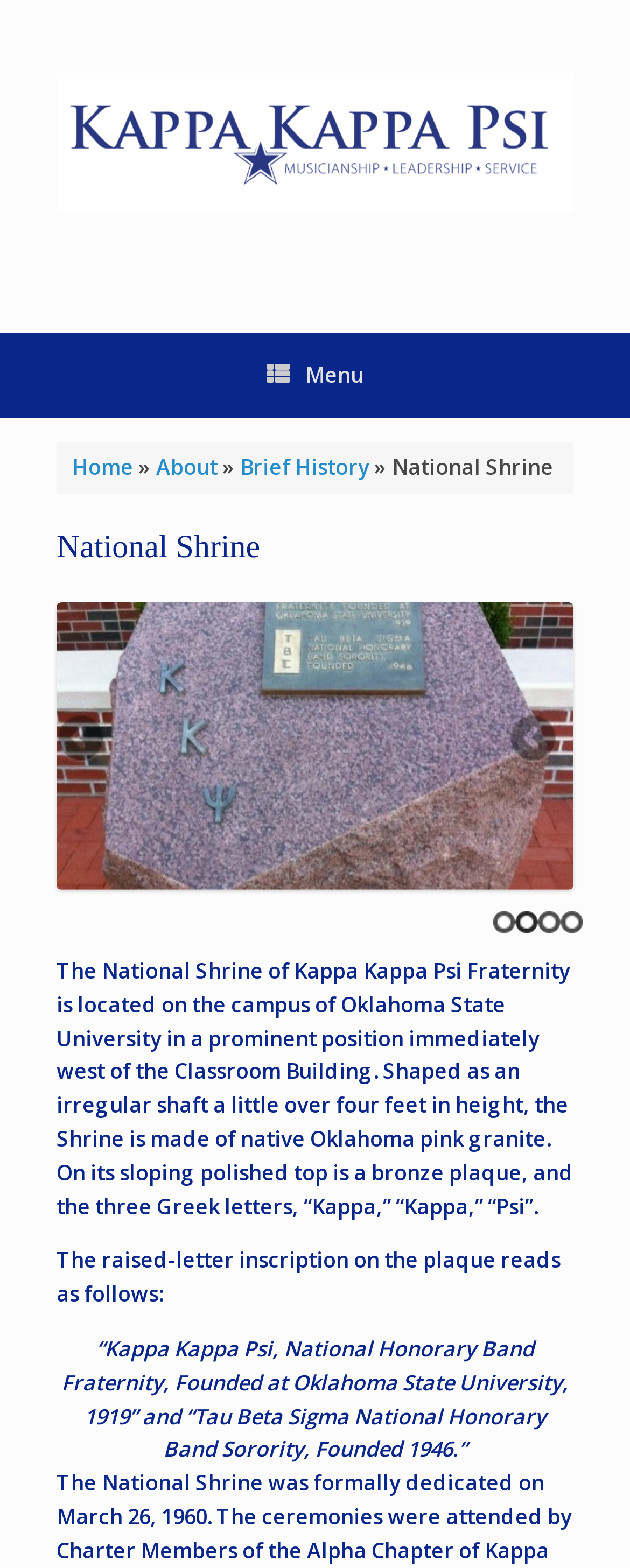What is the location of the National Shrine?
Please provide a single word or phrase as your answer based on the screenshot.

Oklahoma State University